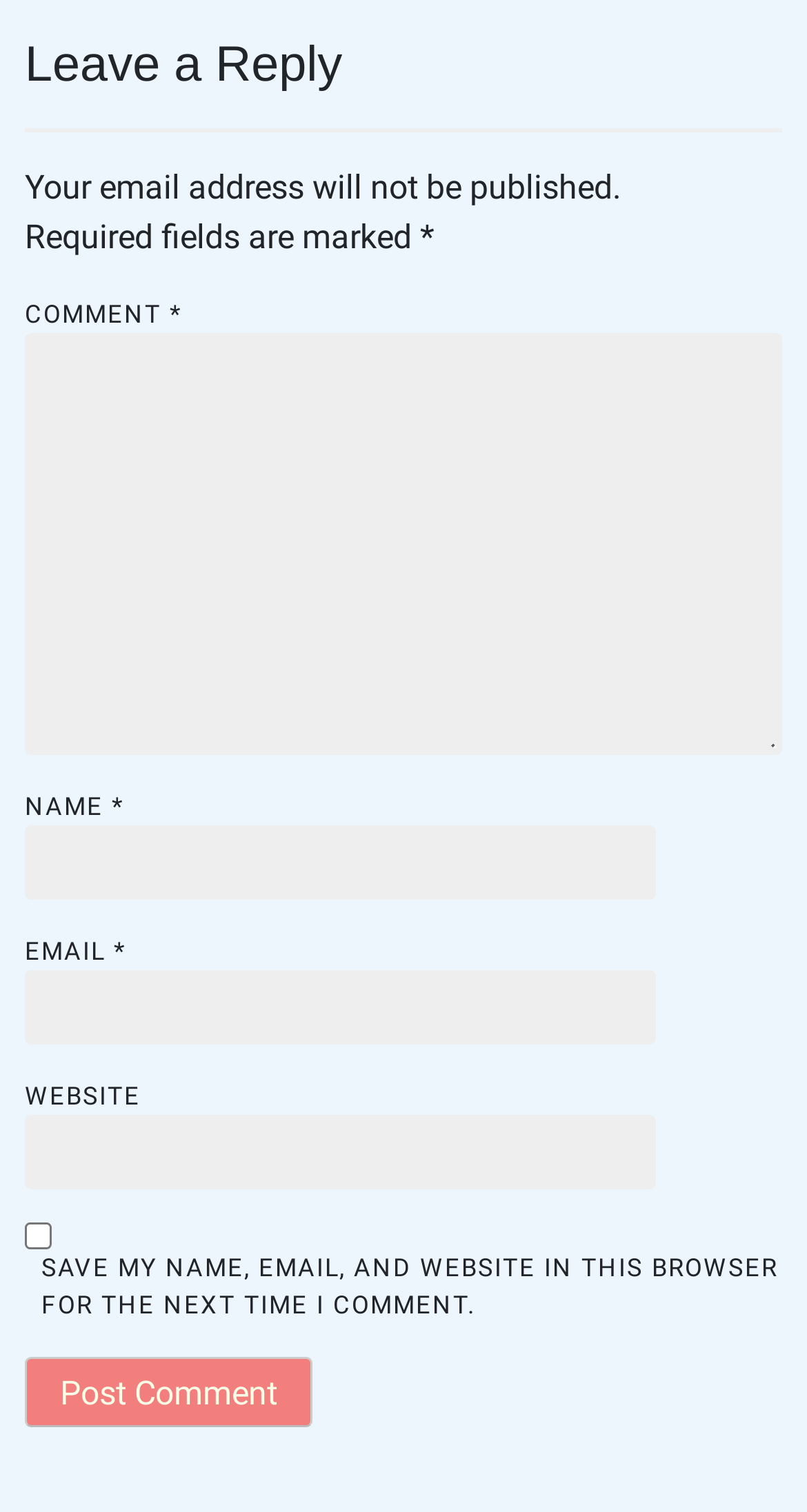What is the label of the last text field?
Refer to the image and provide a detailed answer to the question.

The last text field is labeled 'WEBSITE' and is not required, as it does not have an asterisk (*) symbol.